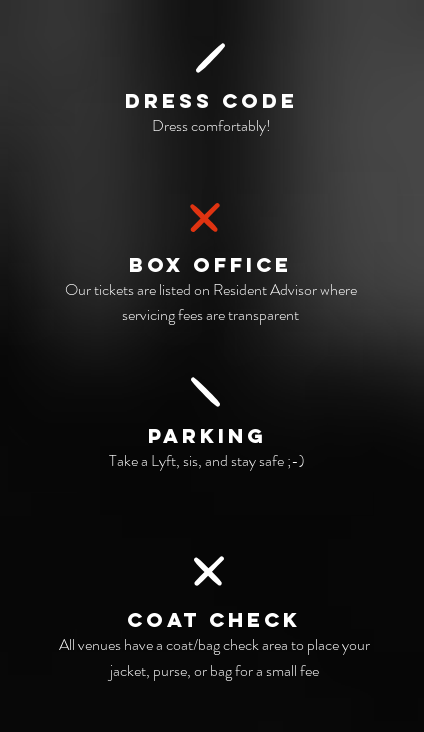What is the recommended mode of transportation to the event? Examine the screenshot and reply using just one word or a brief phrase.

Lyft